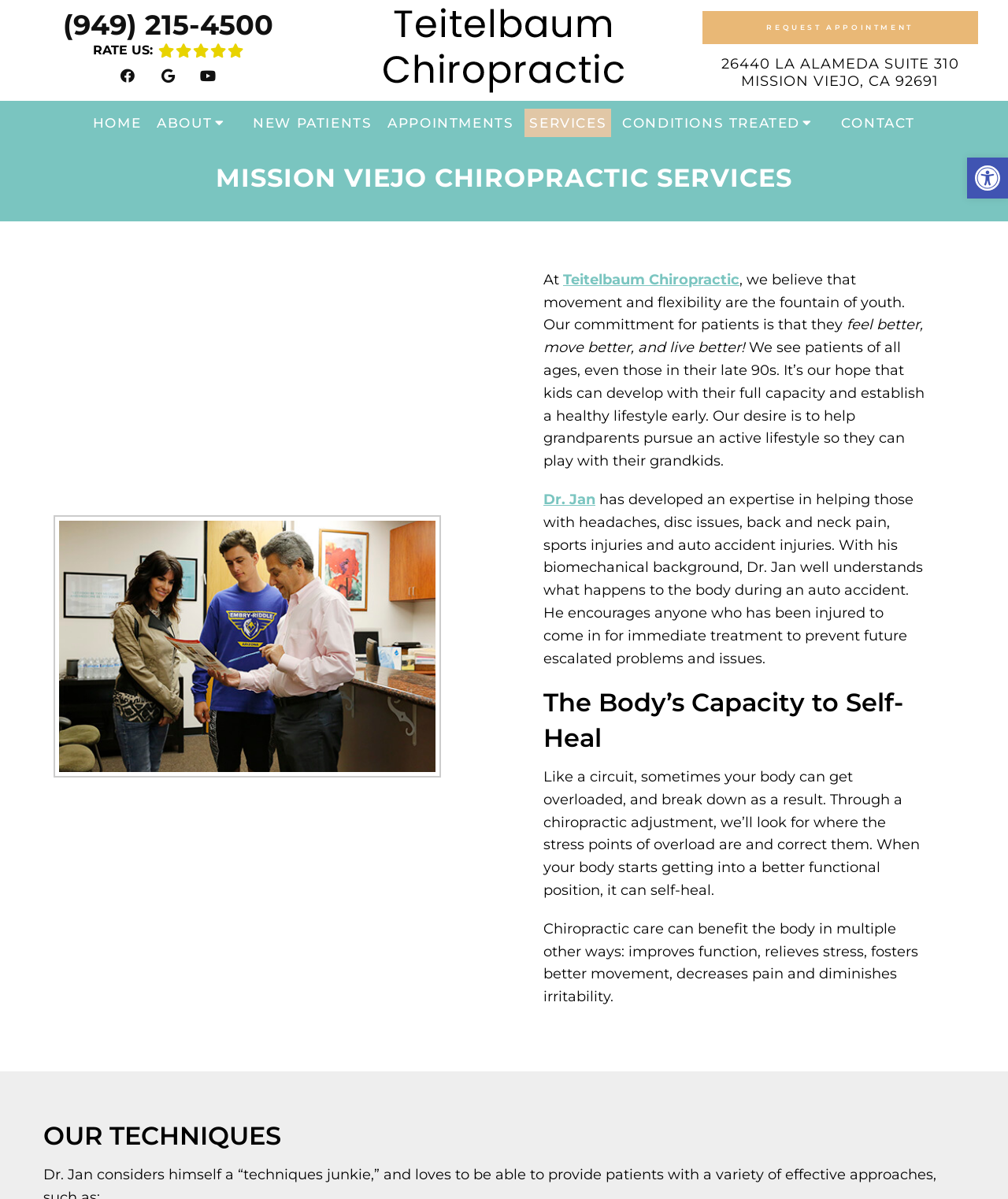Highlight the bounding box coordinates of the region I should click on to meet the following instruction: "Call the office".

[0.062, 0.007, 0.271, 0.035]